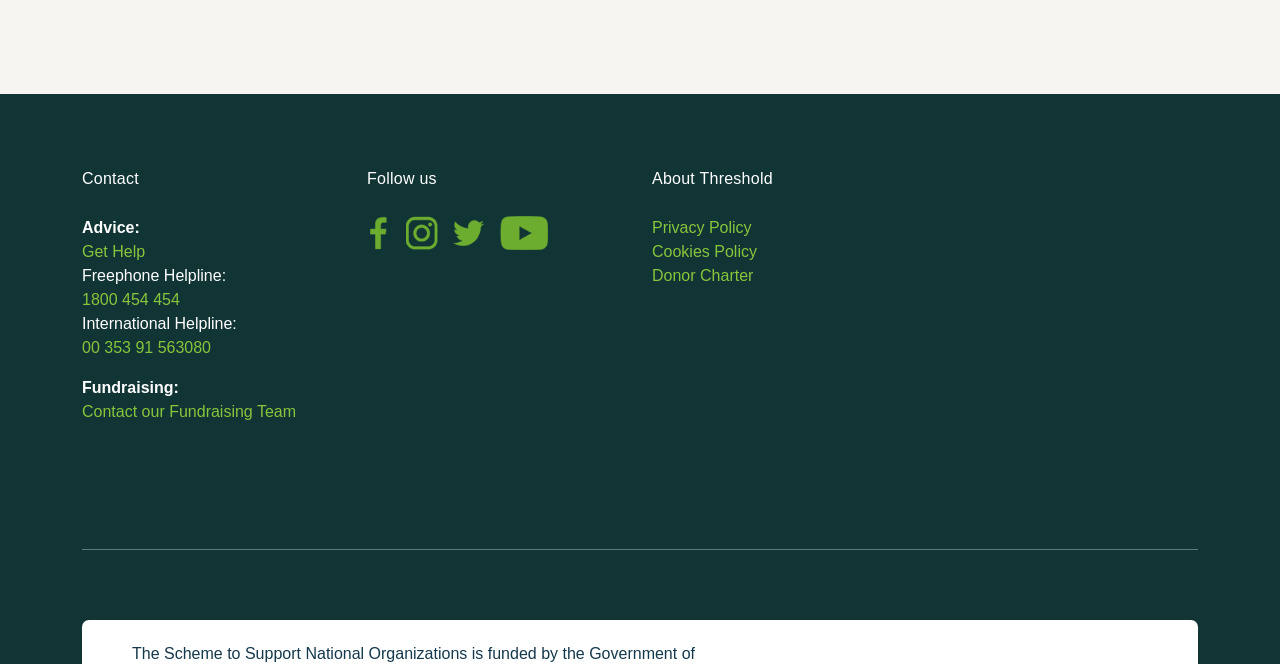Give a one-word or one-phrase response to the question: 
What is the phone number for the Freephone Helpline?

1800 454 454